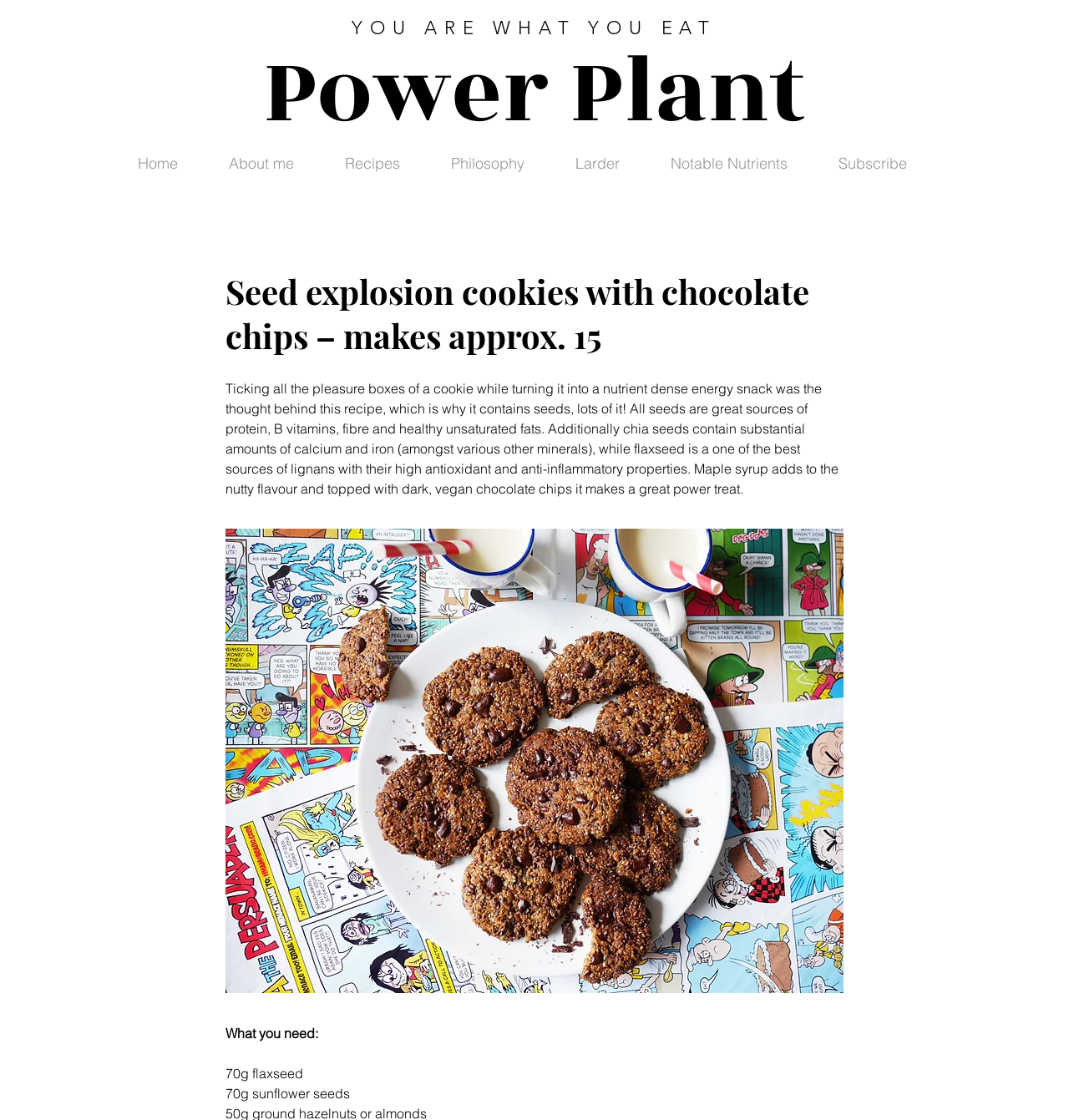Please locate the bounding box coordinates for the element that should be clicked to achieve the following instruction: "Click on the button below the recipe description". Ensure the coordinates are given as four float numbers between 0 and 1, i.e., [left, top, right, bottom].

[0.211, 0.472, 0.789, 0.886]